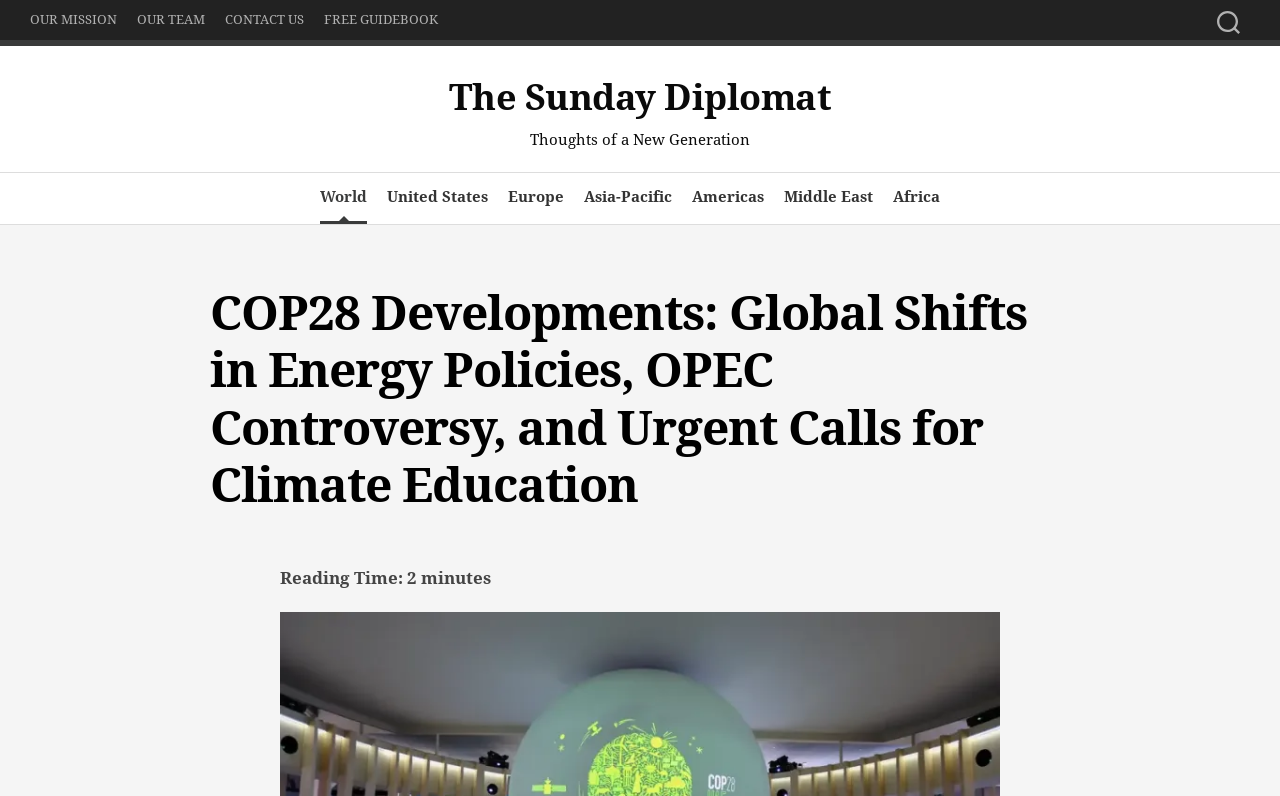Give a one-word or one-phrase response to the question: 
What is the region below 'World' in the navigation menu?

United States